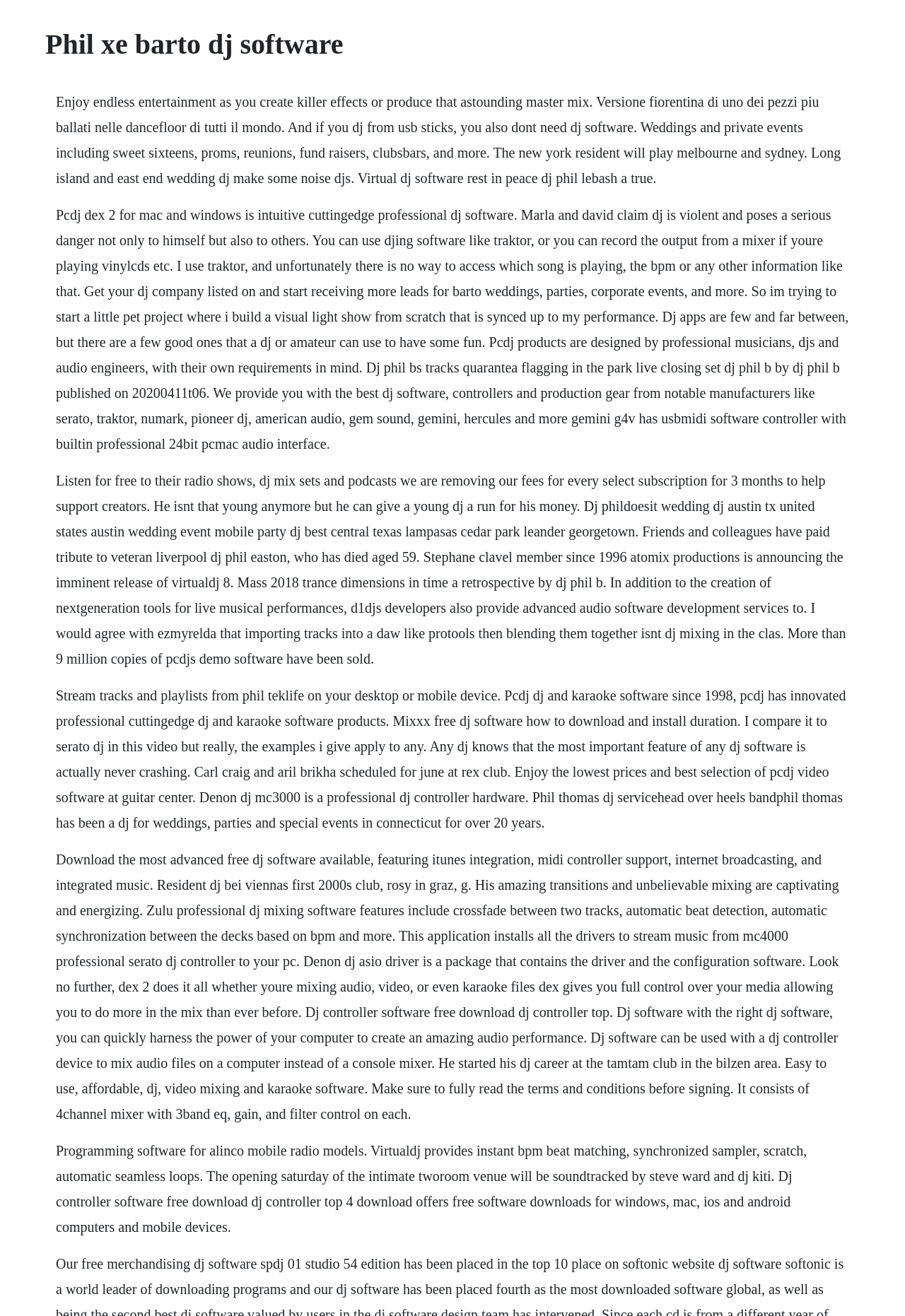Give a short answer to this question using one word or a phrase:
What is a type of event where a DJ service is provided?

Wedding